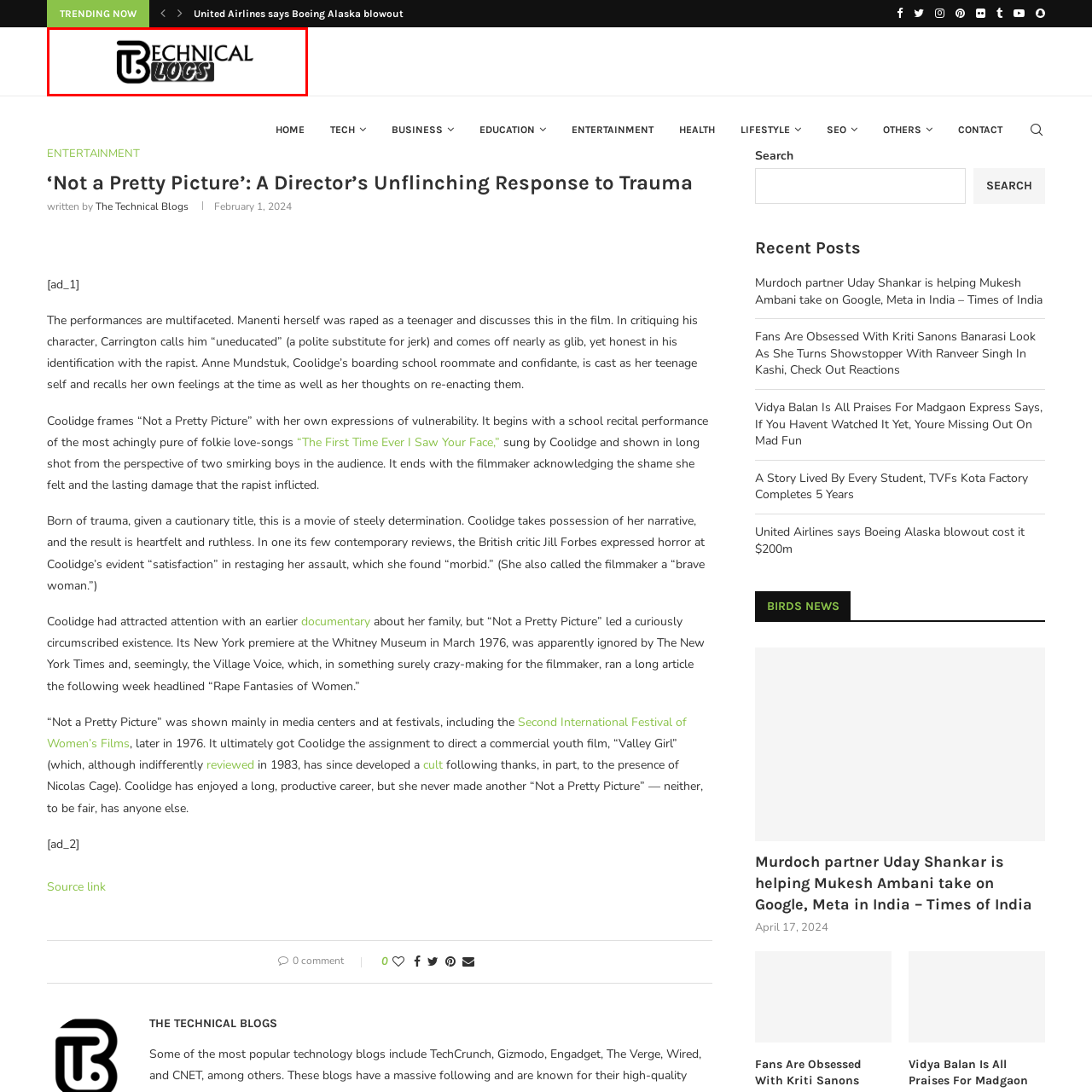Examine the red-bounded region in the image and describe it in detail.

The image displays the logo of "The Technical Blogs," presented in a modern and stylized design. The logo features the letters "T" and "B" prominently, reflecting a blend of technology and creativity. The use of bold typography in "TECHNICAL" along with the playful font in "LOGS" suggests a dynamic platform focused on delivering insightful content about technical topics. This branding conveys an innovative approach to technology and information sharing, appealing to a diverse audience seeking expertise in various tech-related fields.